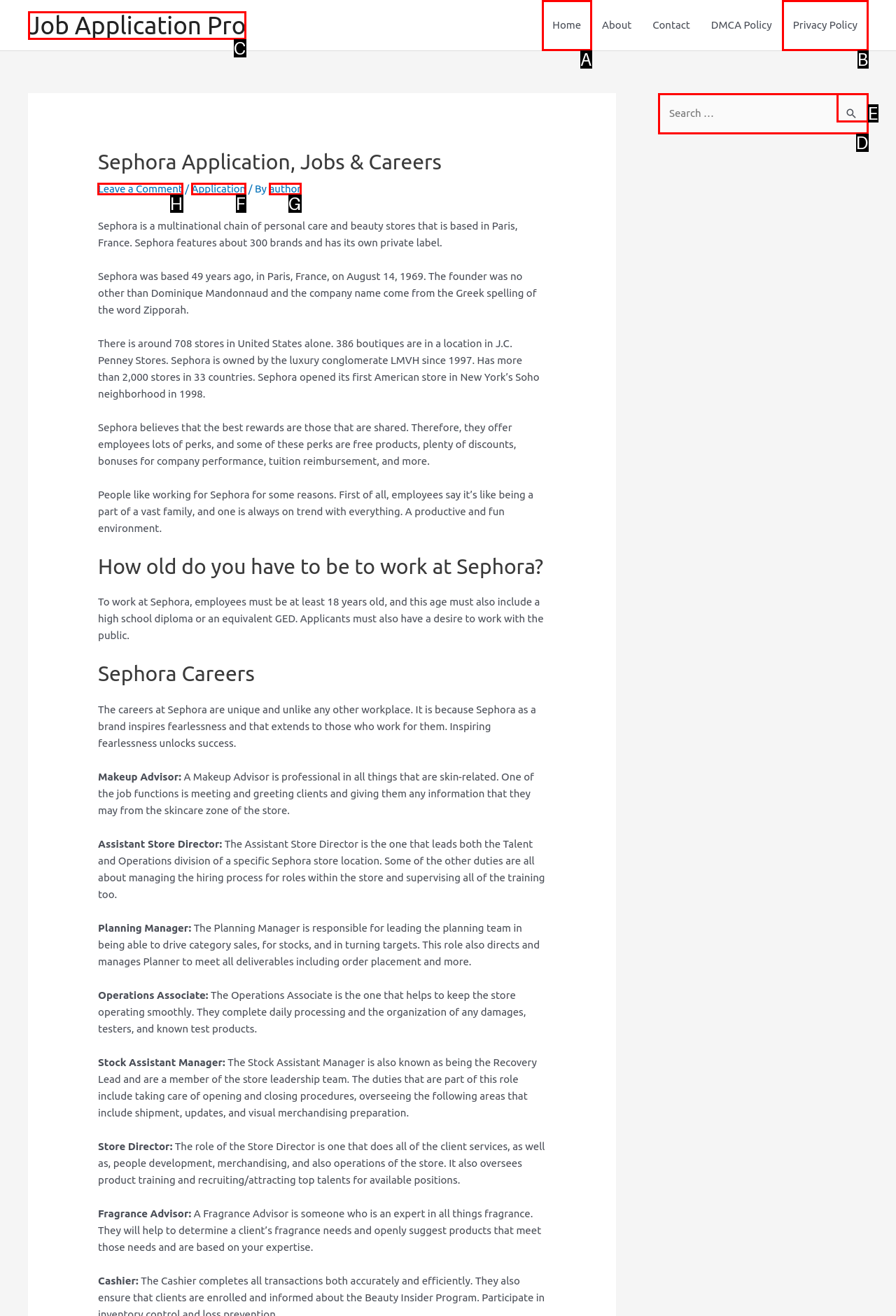Specify the letter of the UI element that should be clicked to achieve the following: Click on the 'Leave a Comment' link
Provide the corresponding letter from the choices given.

H